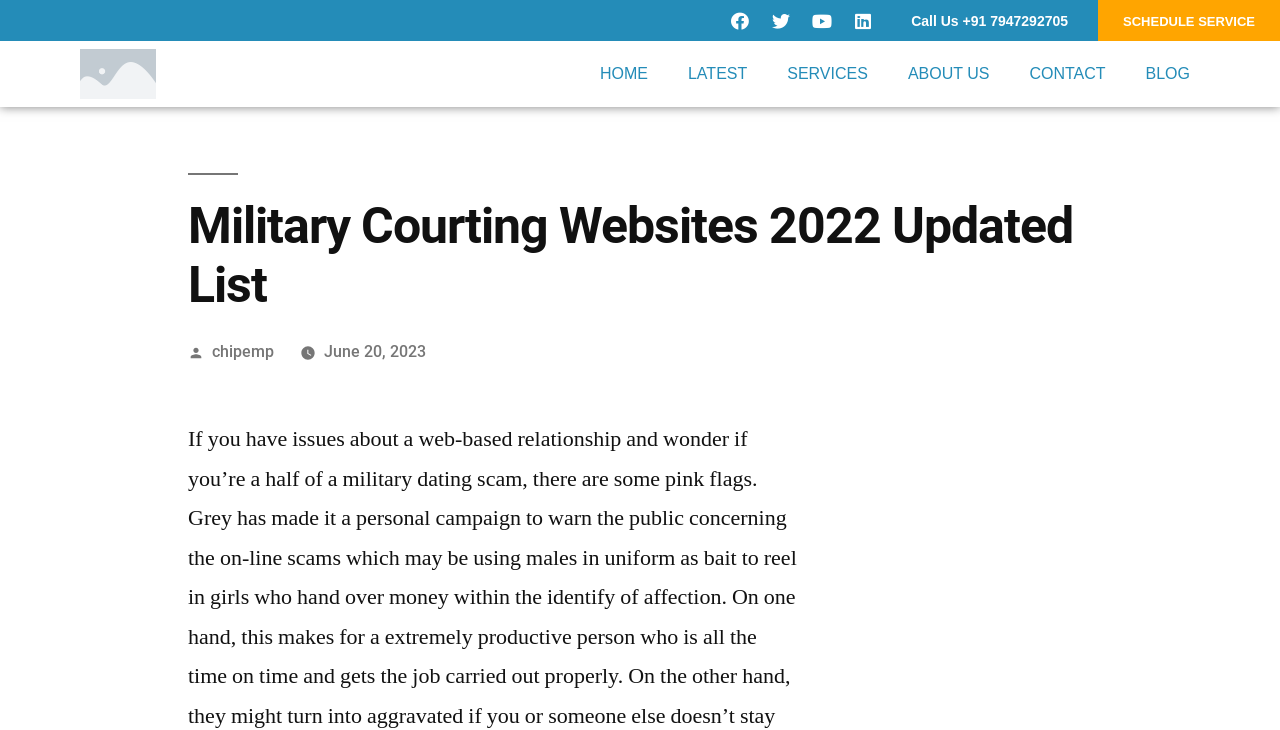Specify the bounding box coordinates of the area that needs to be clicked to achieve the following instruction: "Open Facebook page".

[0.564, 0.003, 0.592, 0.053]